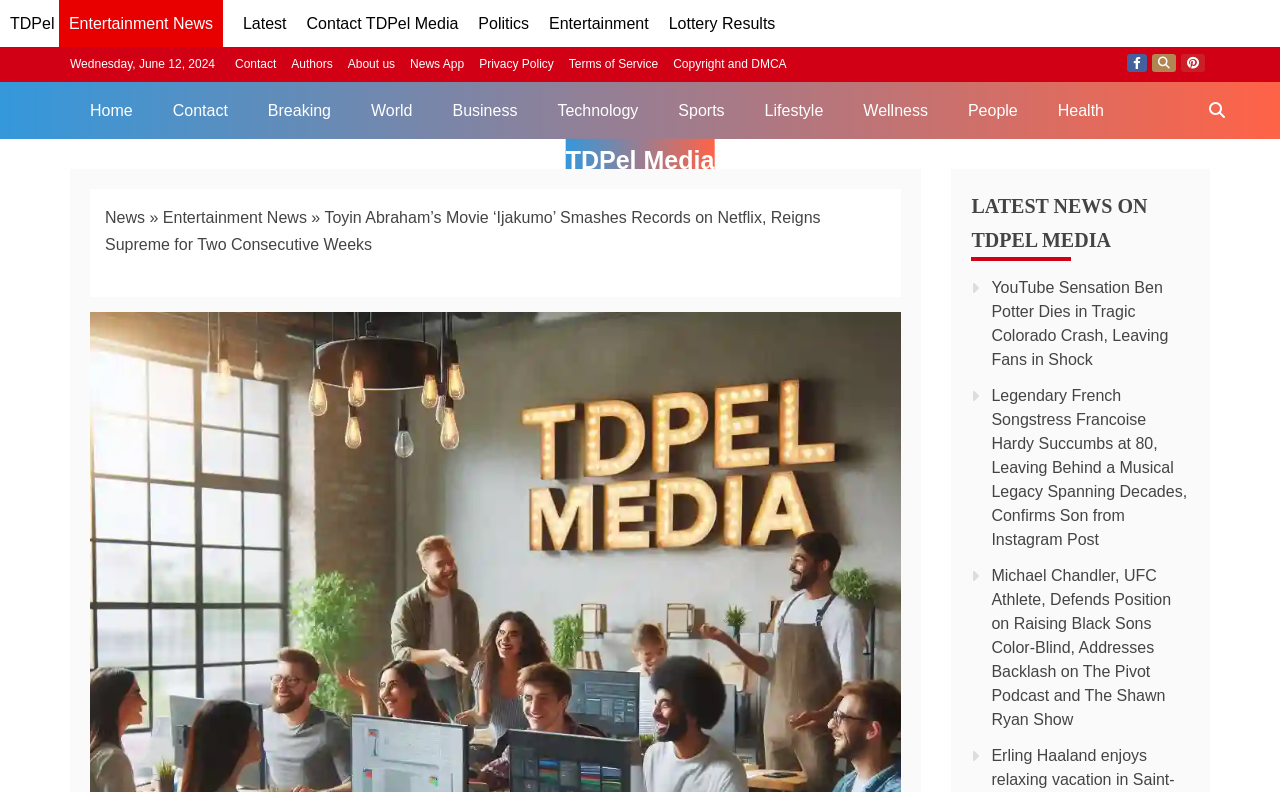Identify the bounding box coordinates for the element you need to click to achieve the following task: "Search for something on TDPel Media". Provide the bounding box coordinates as four float numbers between 0 and 1, in the form [left, top, right, bottom].

[0.933, 0.103, 0.969, 0.175]